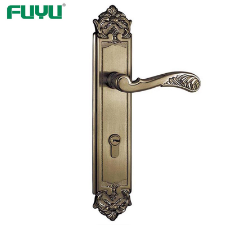What is the shape of the plate the handle is affixed to?
Kindly give a detailed and elaborate answer to the question.

According to the caption, the handle is affixed to a rectangular plate, which is described as having intricate detailing at the top and bottom, adding a vintage charm.